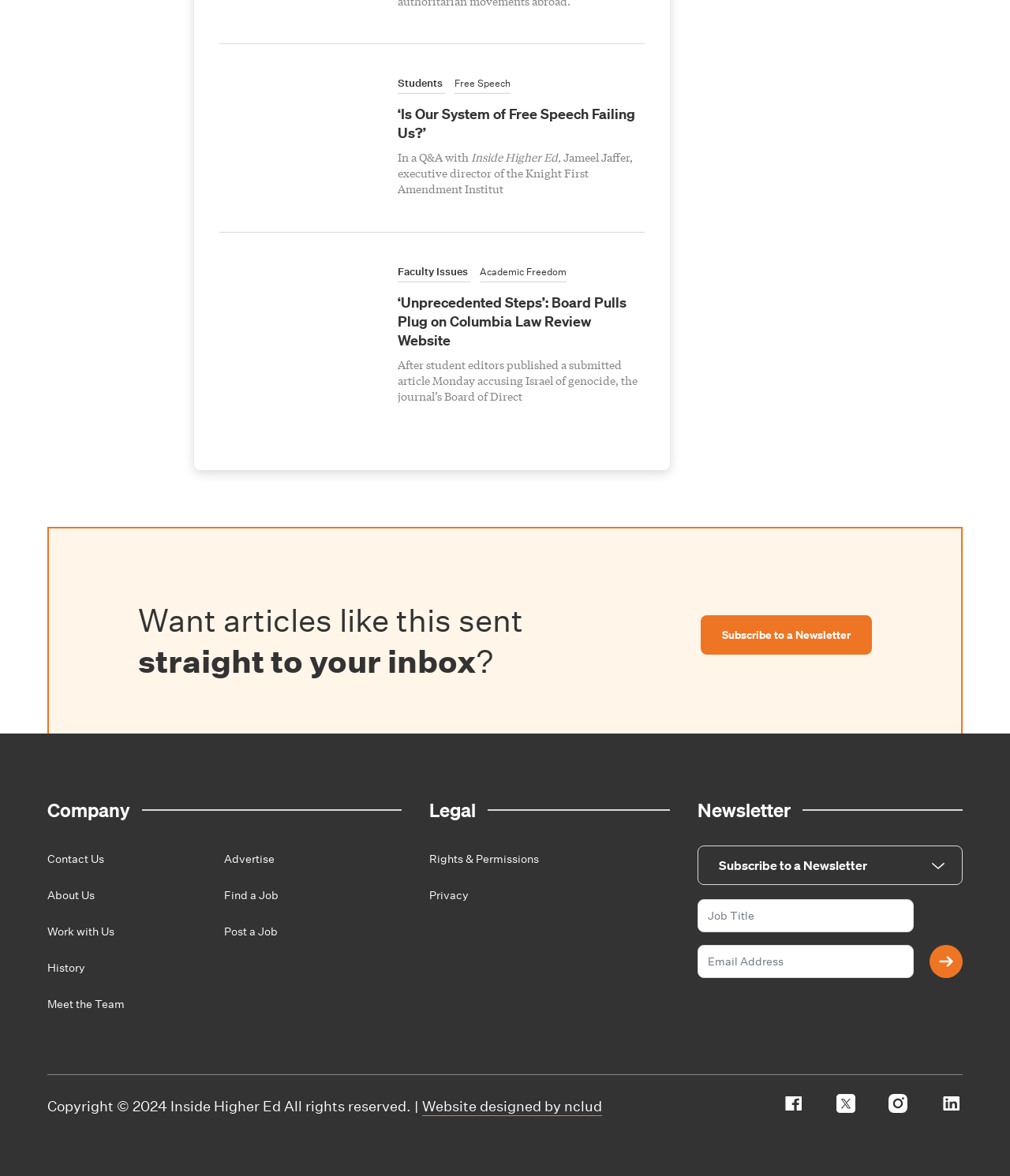What is the name of the institute mentioned in the article?
Analyze the image and provide a thorough answer to the question.

I found the answer by reading the text 'Jameel Jaffer, executive director of the Knight First Amendment Institut' which mentions the name of the institute.